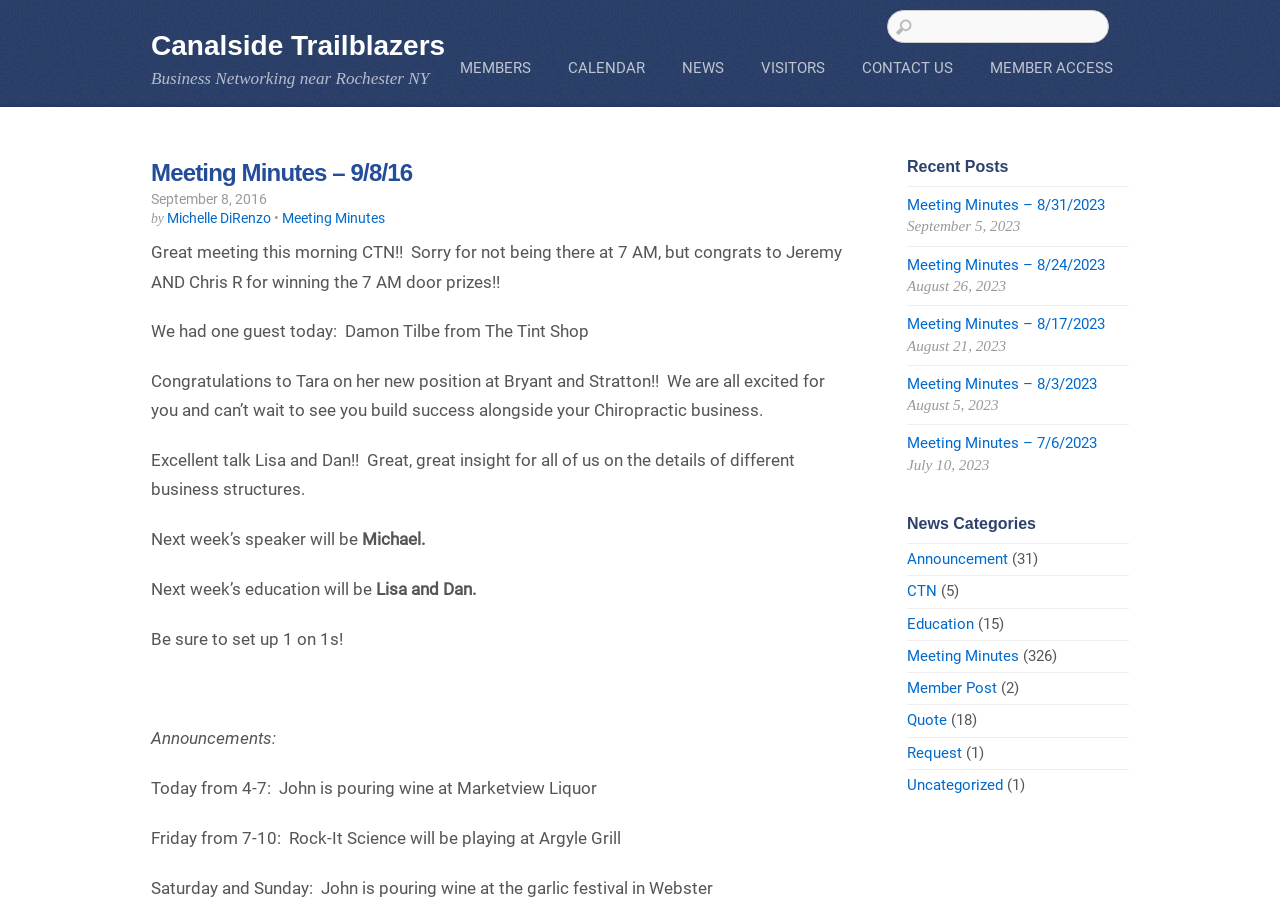What is the name of the business networking group?
Please give a detailed and thorough answer to the question, covering all relevant points.

The name of the business networking group can be found in the link 'Canalside Trailblazers' at the top of the webpage, which suggests that this is the name of the group.